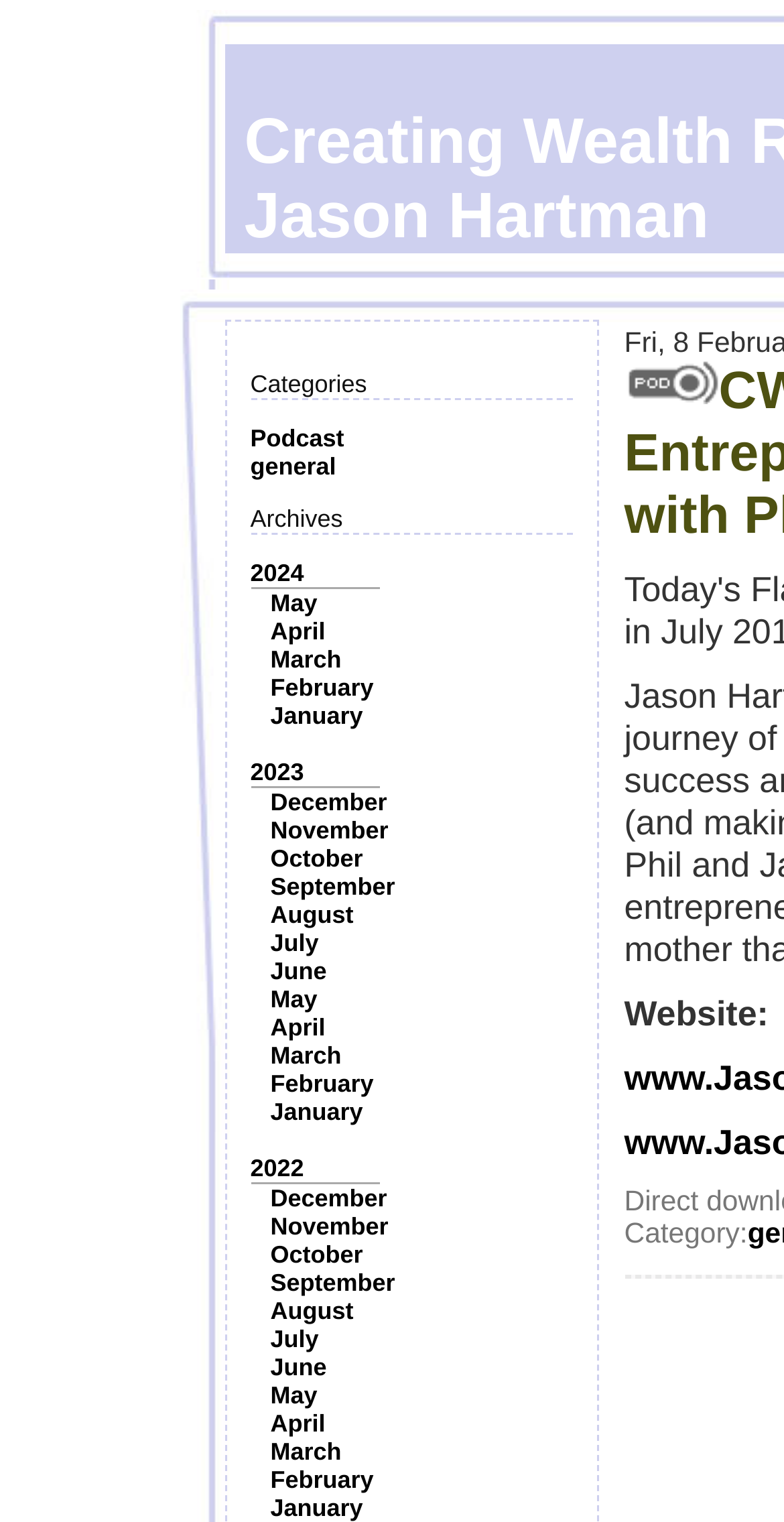Can you find the bounding box coordinates of the area I should click to execute the following instruction: "View archives"?

[0.319, 0.332, 0.437, 0.35]